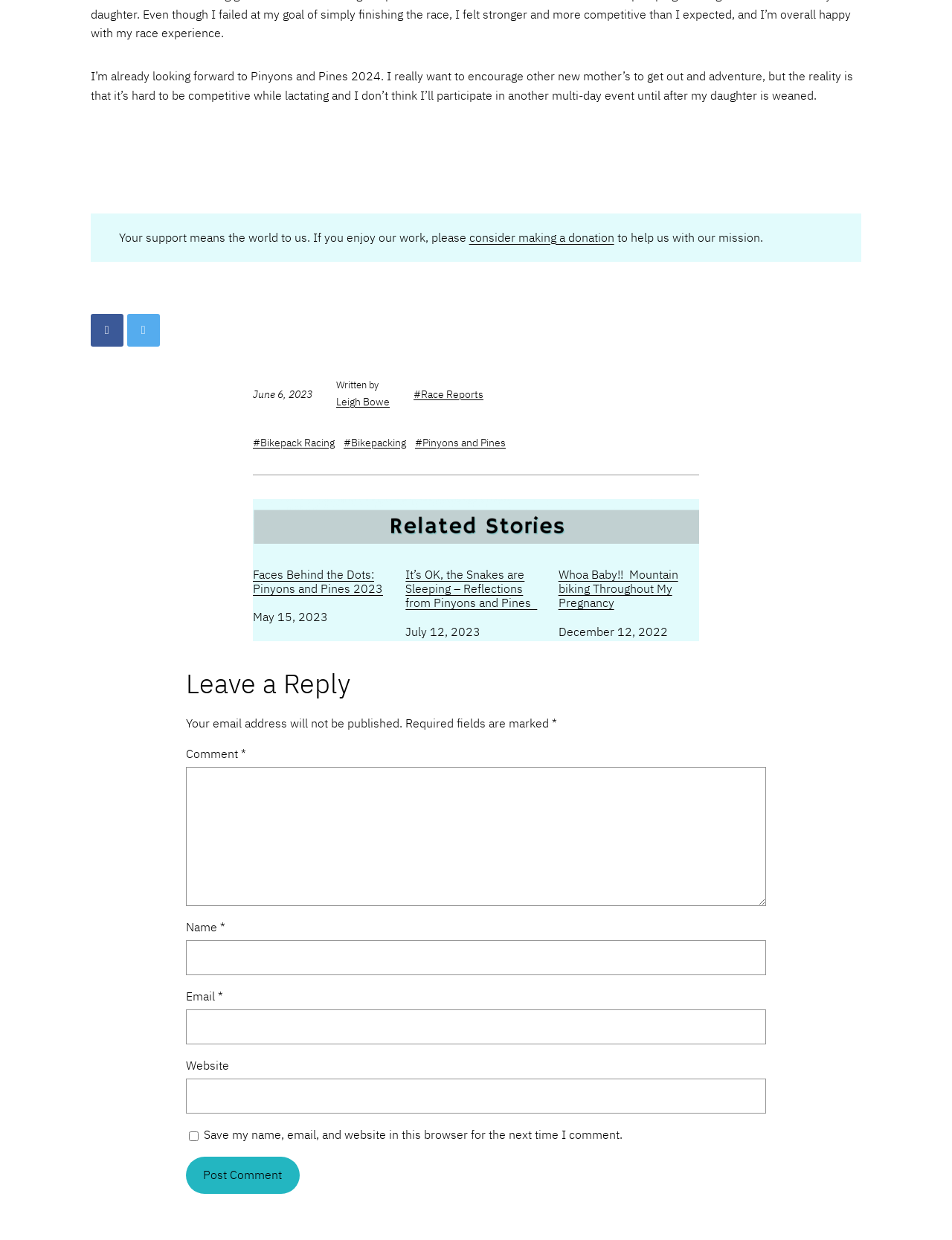Identify the bounding box coordinates of the HTML element based on this description: "Bikepack Racing".

[0.266, 0.351, 0.352, 0.362]